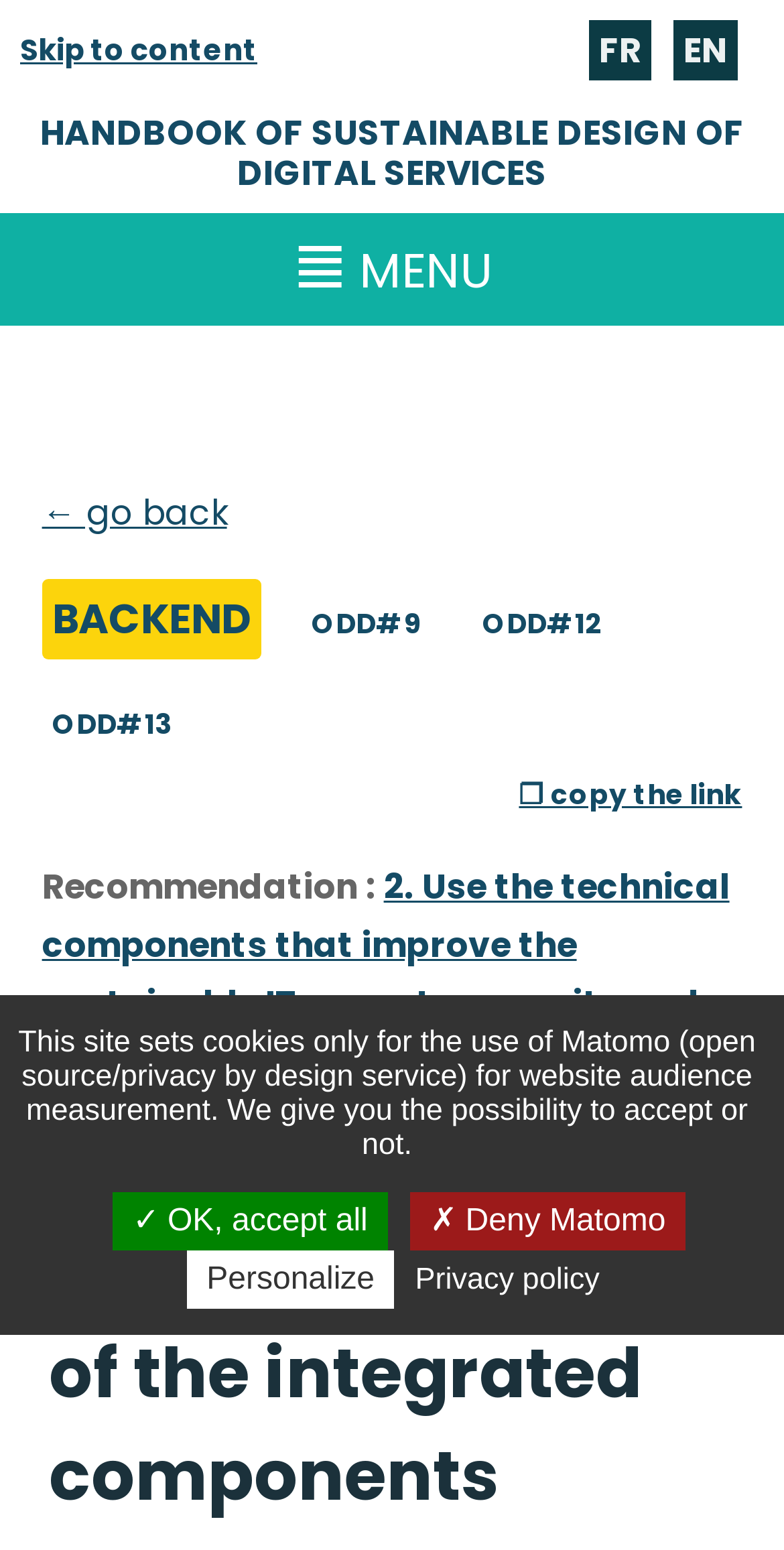Using the provided element description "Deny Matomo", determine the bounding box coordinates of the UI element.

[0.523, 0.769, 0.875, 0.807]